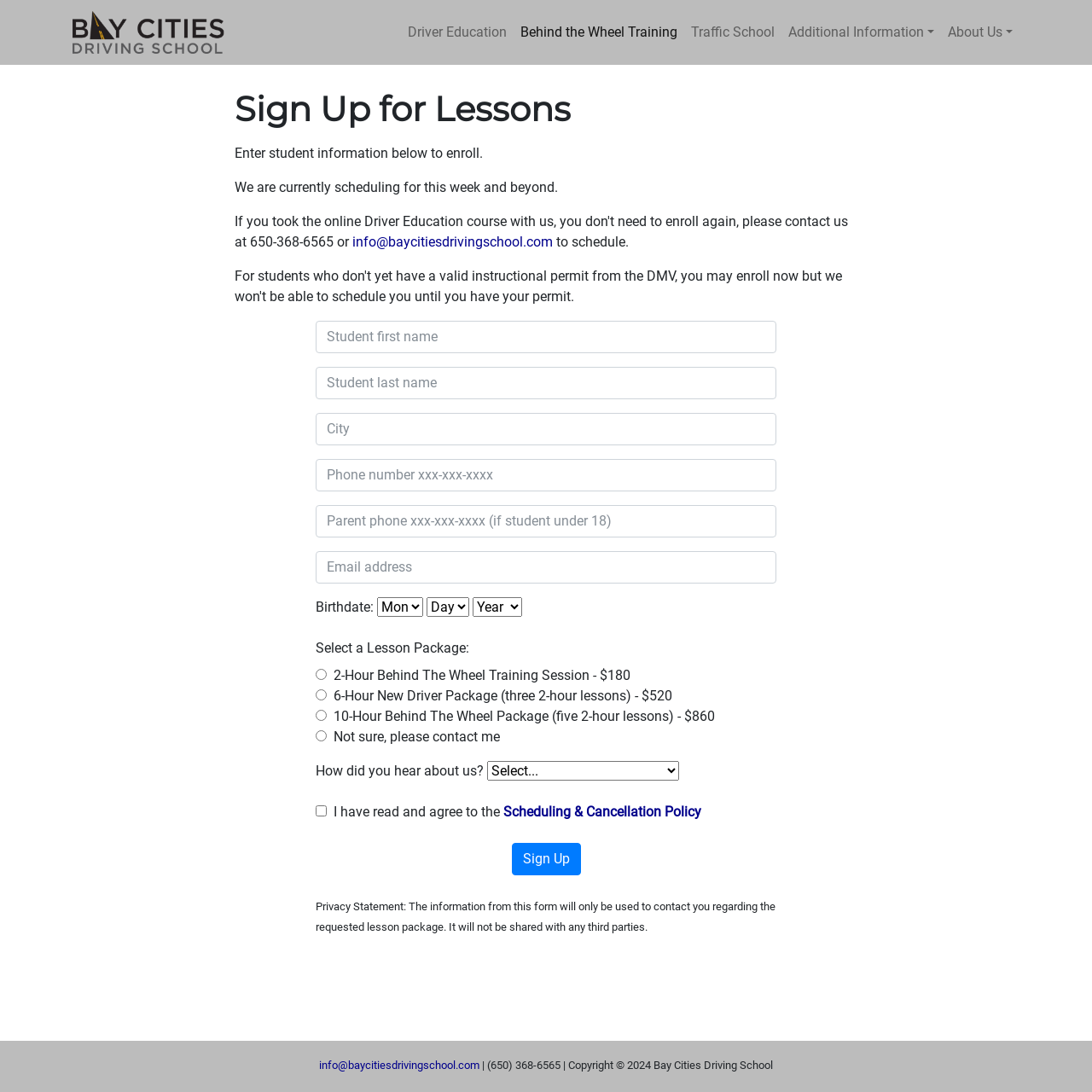Find the bounding box coordinates of the clickable area required to complete the following action: "Enter student first name".

[0.289, 0.294, 0.711, 0.323]